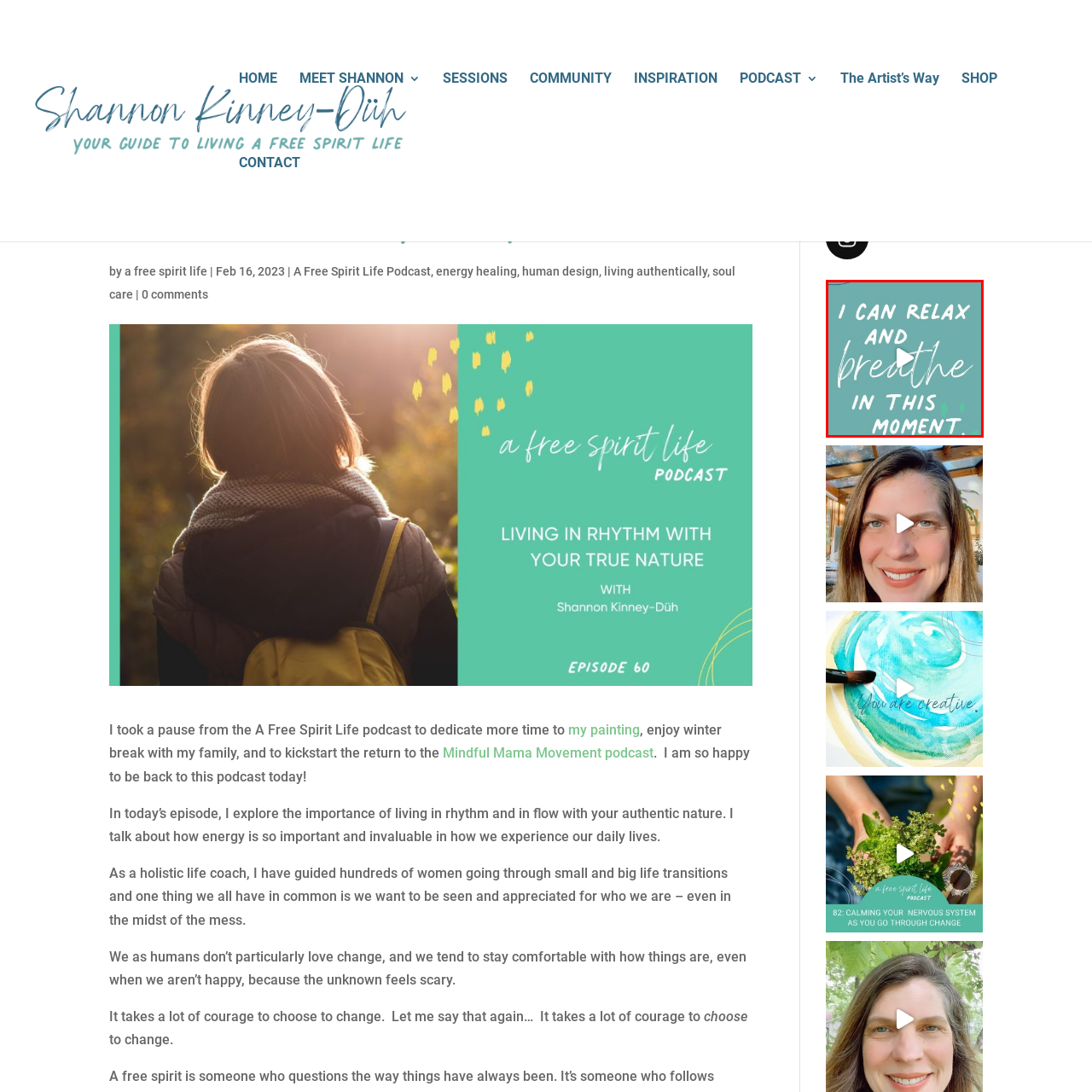What is the purpose of the play button icon?
Examine the area marked by the red bounding box and respond with a one-word or short phrase answer.

To suggest an audio or video element